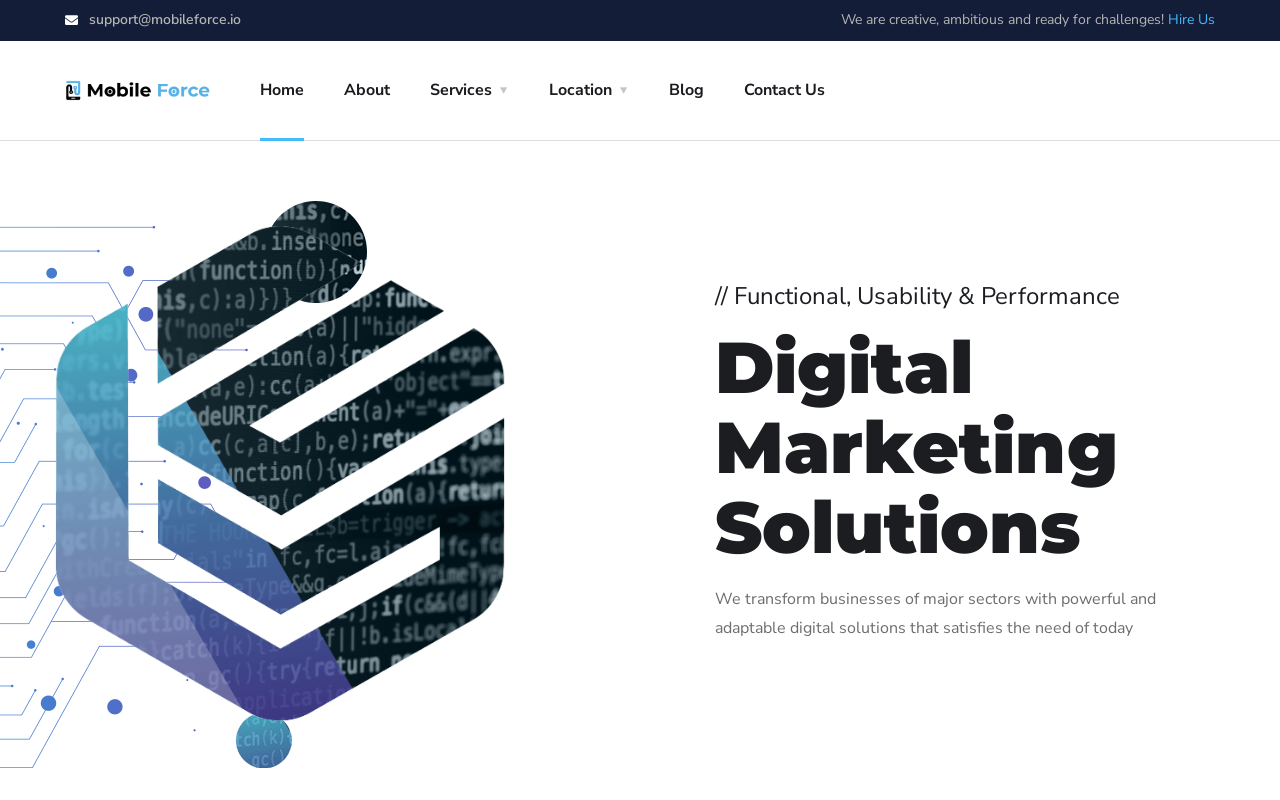What is the company's email address?
Using the image, respond with a single word or phrase.

support@mobileforce.io